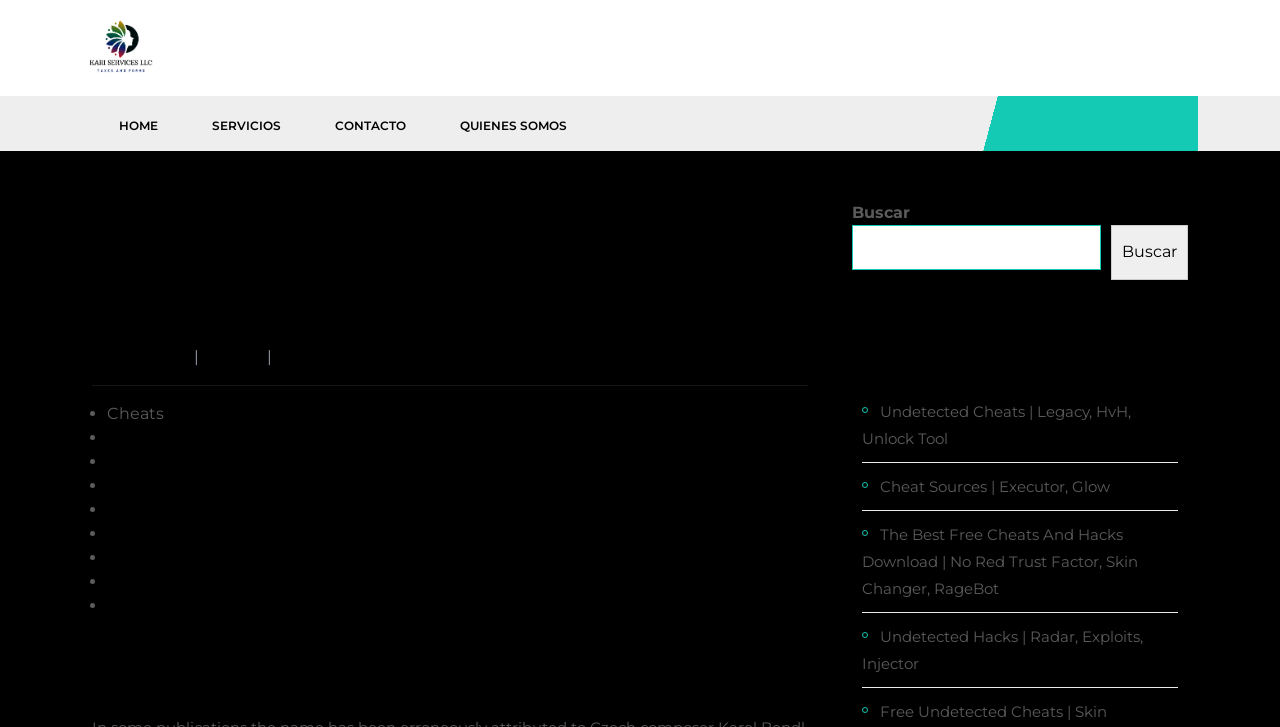Answer the question in one word or a short phrase:
What is the topic of the first article?

Apex legends undetected noclip free download